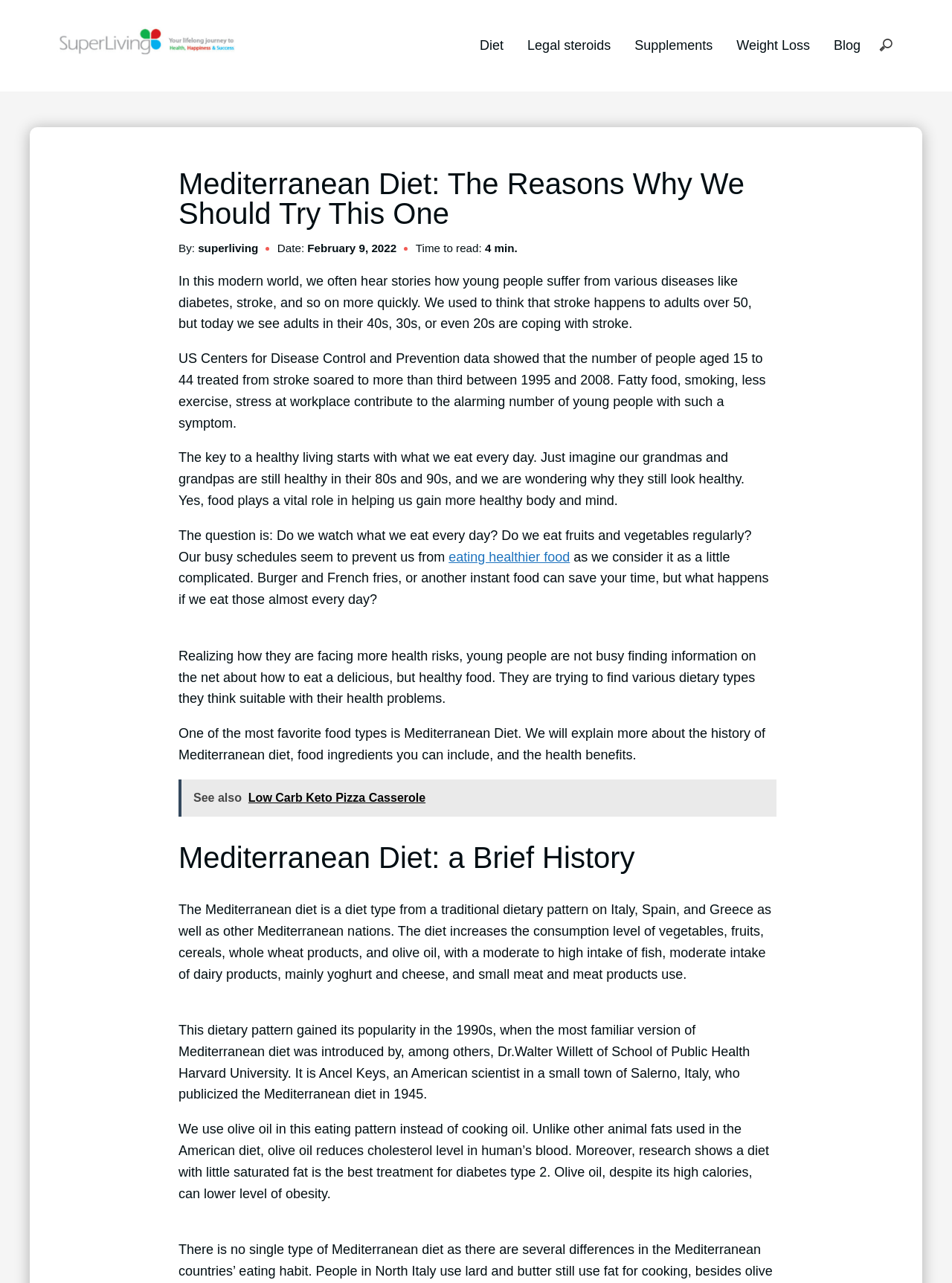Please give a one-word or short phrase response to the following question: 
What is the key to a healthy living?

What we eat every day